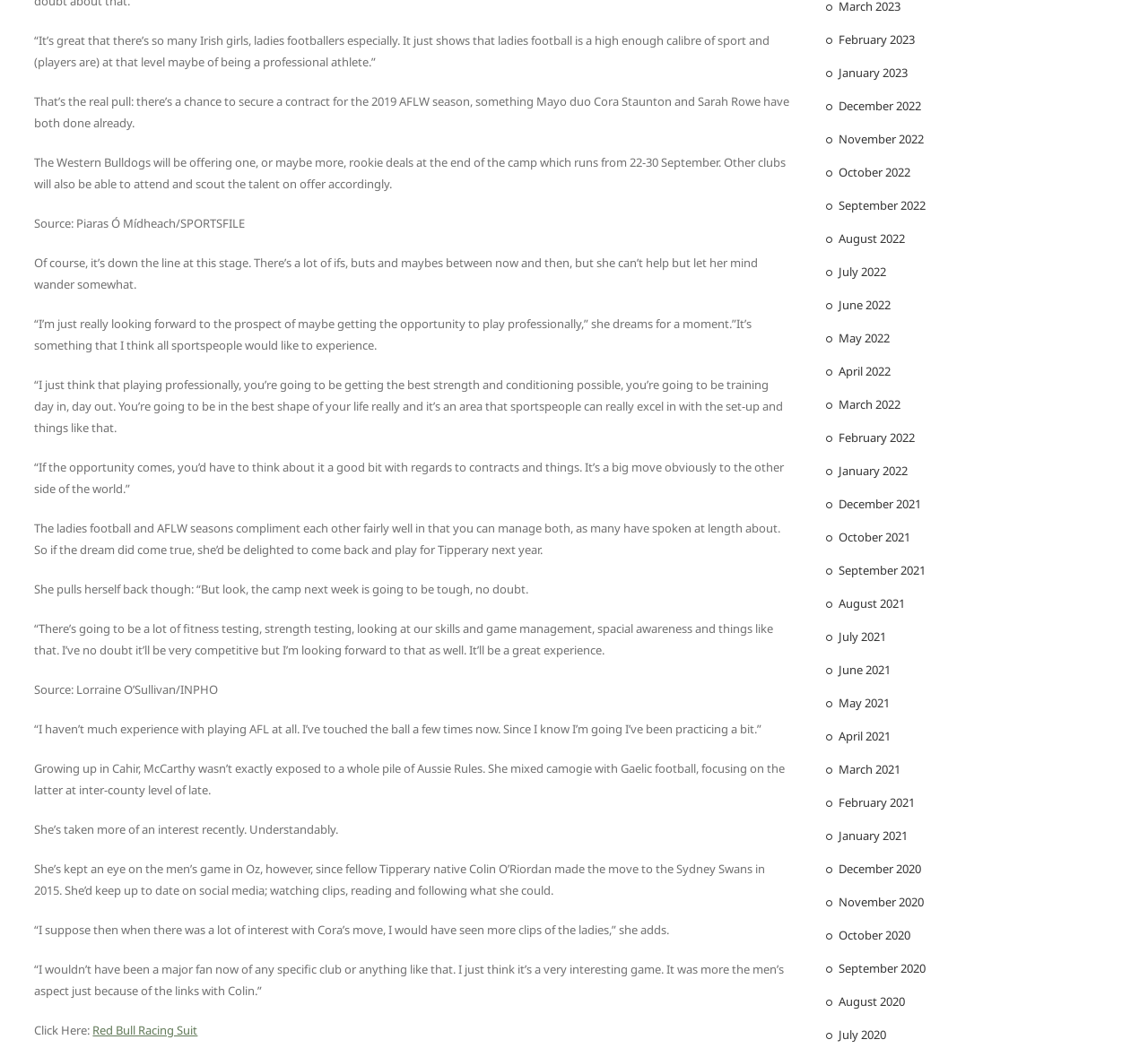Find the bounding box coordinates for the HTML element described as: "August 2021". The coordinates should consist of four float values between 0 and 1, i.e., [left, top, right, bottom].

[0.73, 0.563, 0.788, 0.578]